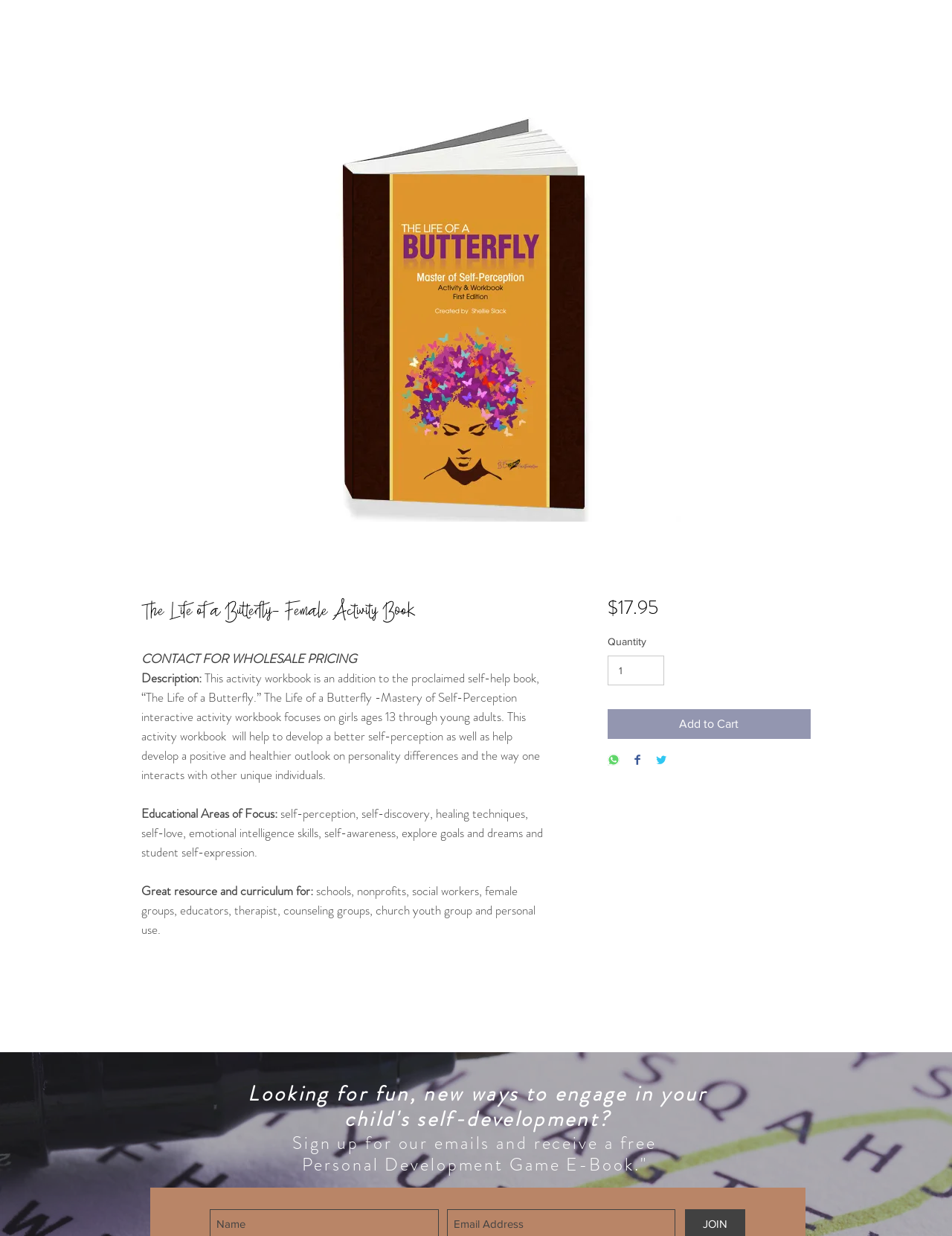What is the target audience for the activity workbook?
Answer the question with a single word or phrase derived from the image.

Girls ages 13 through young adults